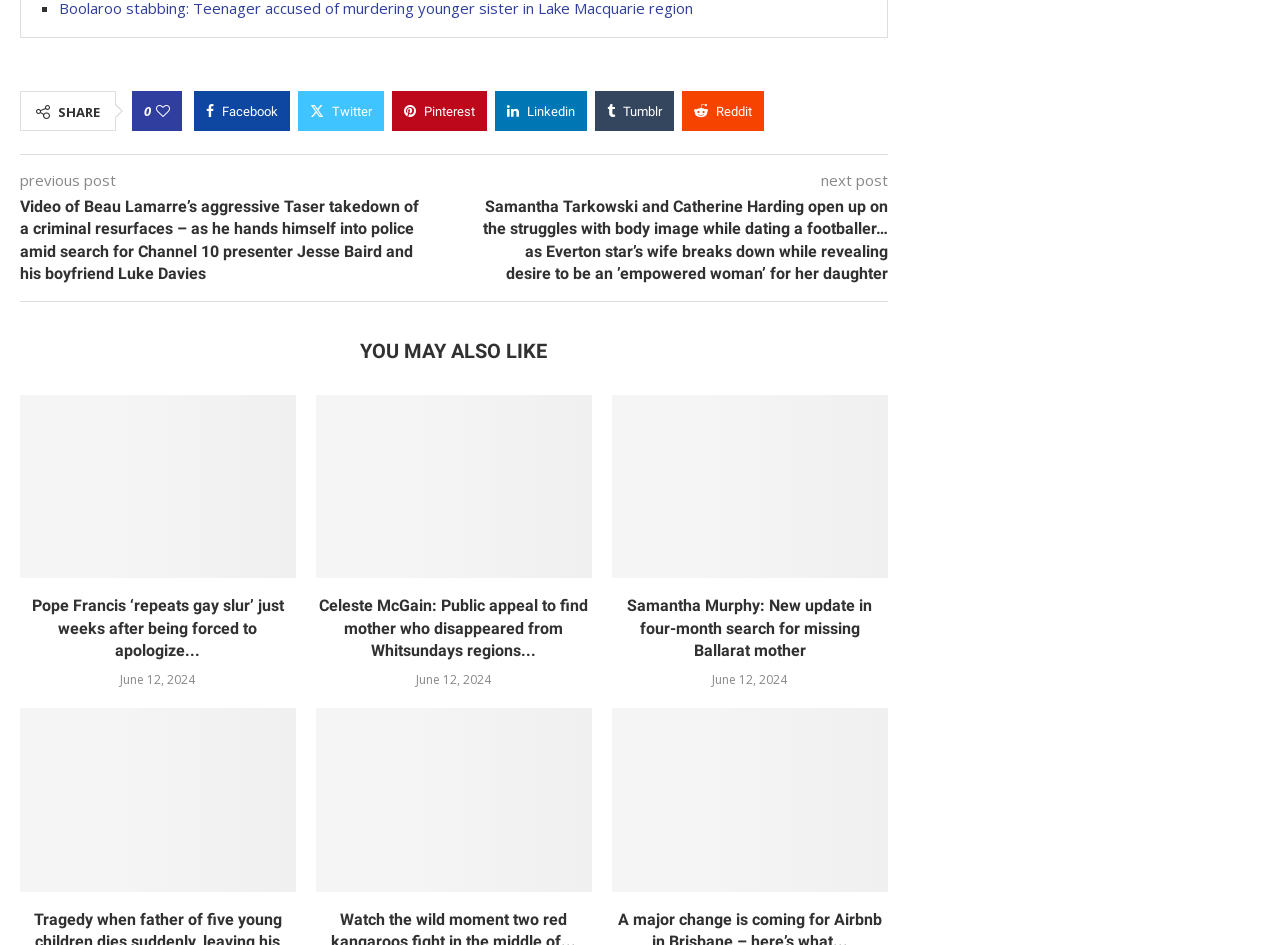Determine the bounding box coordinates for the clickable element required to fulfill the instruction: "Check the post about Pope Francis". Provide the coordinates as four float numbers between 0 and 1, i.e., [left, top, right, bottom].

[0.016, 0.417, 0.231, 0.612]